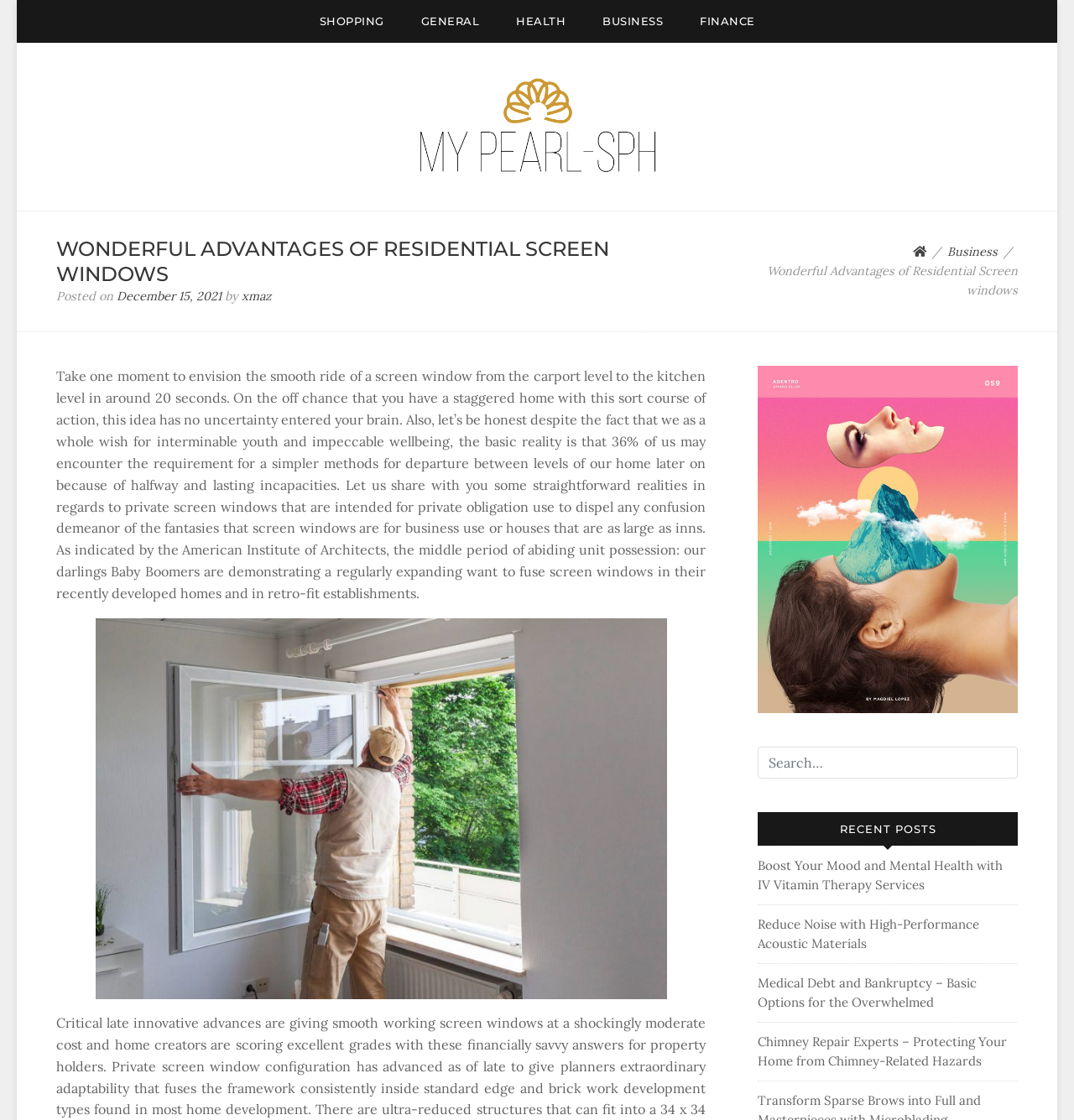Locate the bounding box coordinates of the segment that needs to be clicked to meet this instruction: "Search for something".

[0.705, 0.667, 0.948, 0.695]